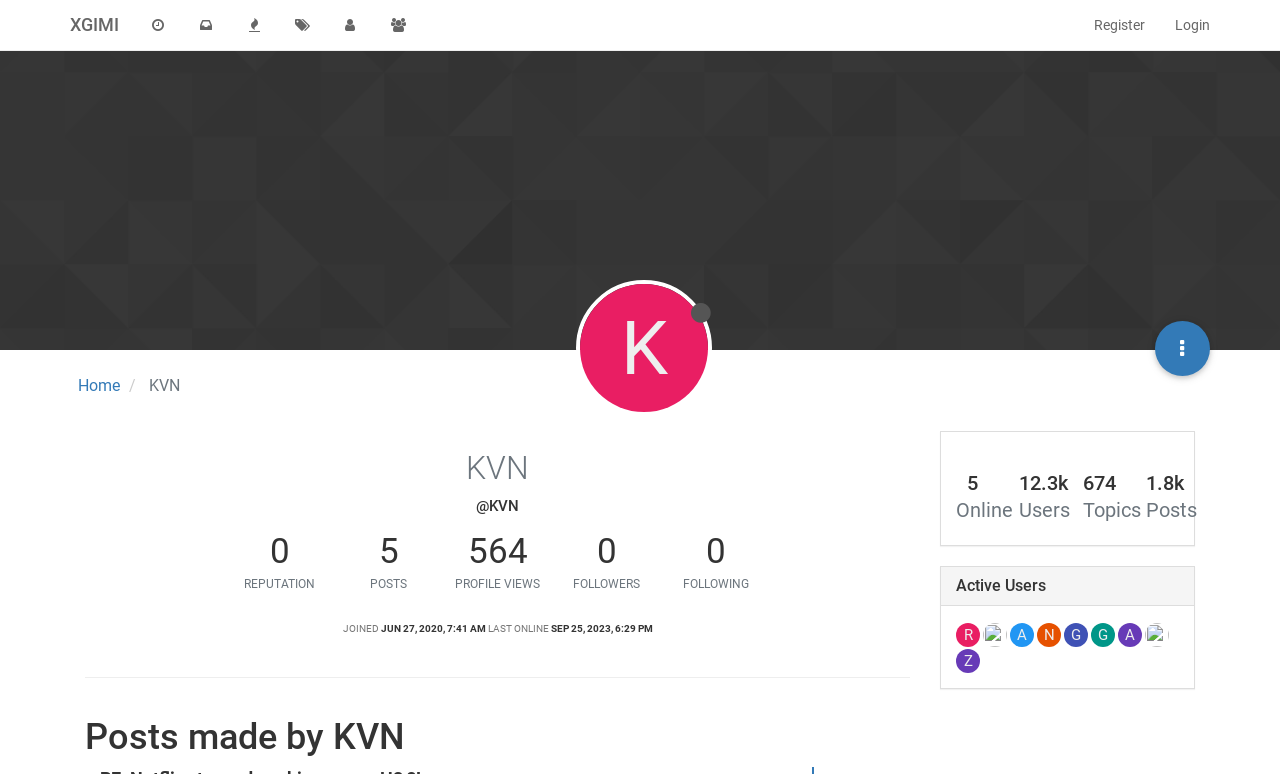Determine the bounding box coordinates of the region that needs to be clicked to achieve the task: "Click on Login".

[0.906, 0.0, 0.957, 0.065]